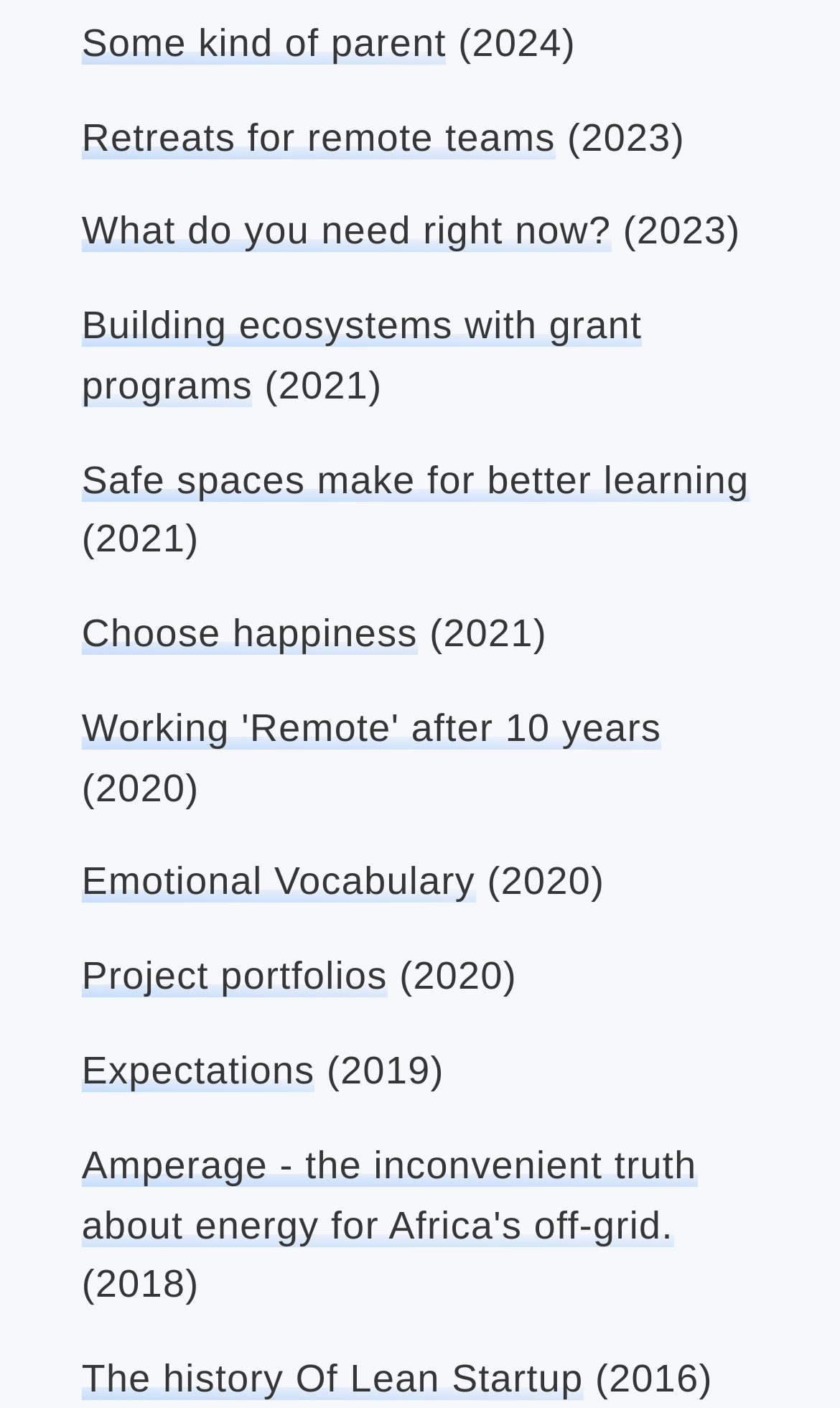What is the year associated with the link 'Amperage - the inconvenient truth about energy for Africa's off-grid.'?
Answer with a single word or phrase, using the screenshot for reference.

2018